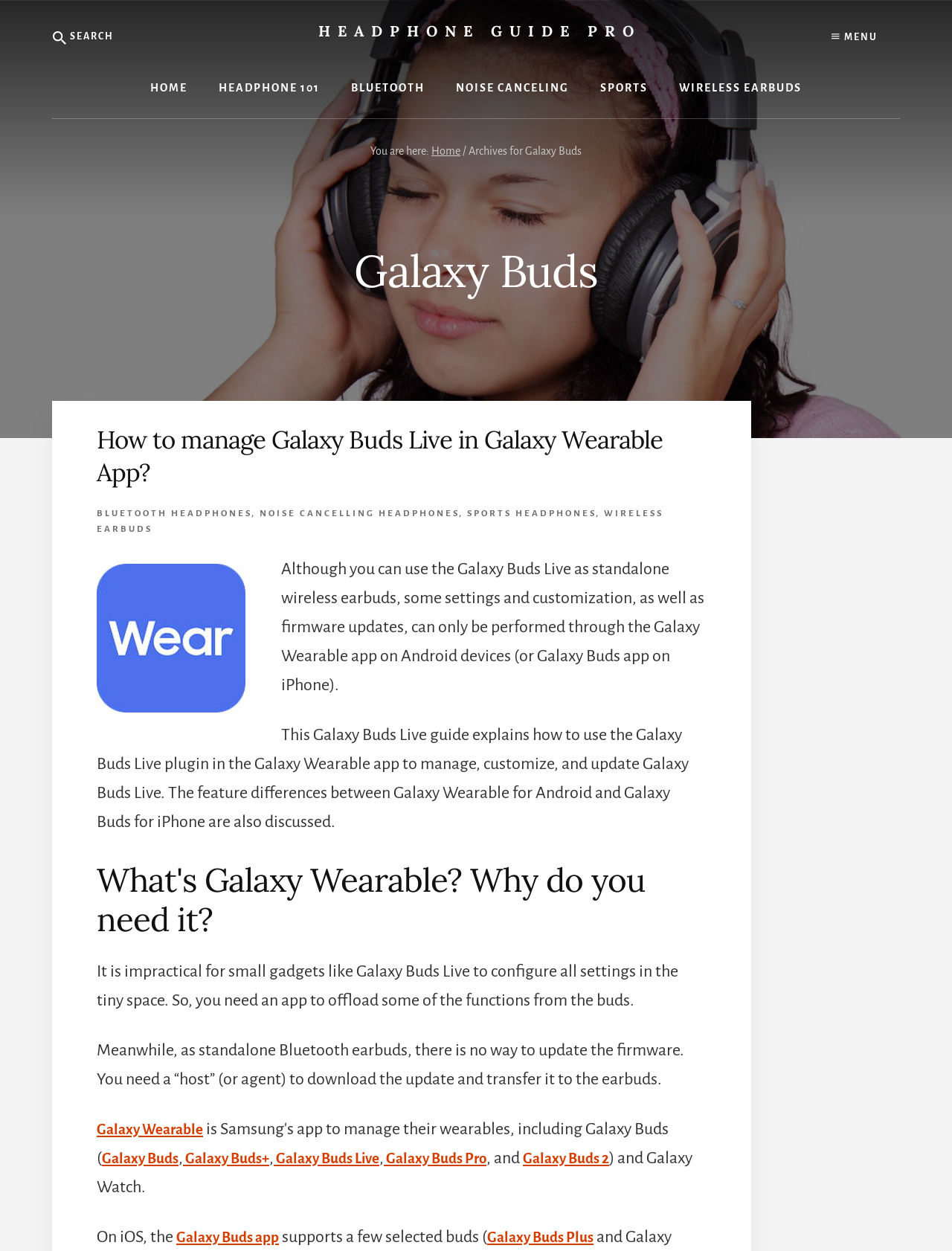Respond to the following question using a concise word or phrase: 
What is the main topic of this webpage?

Galaxy Buds